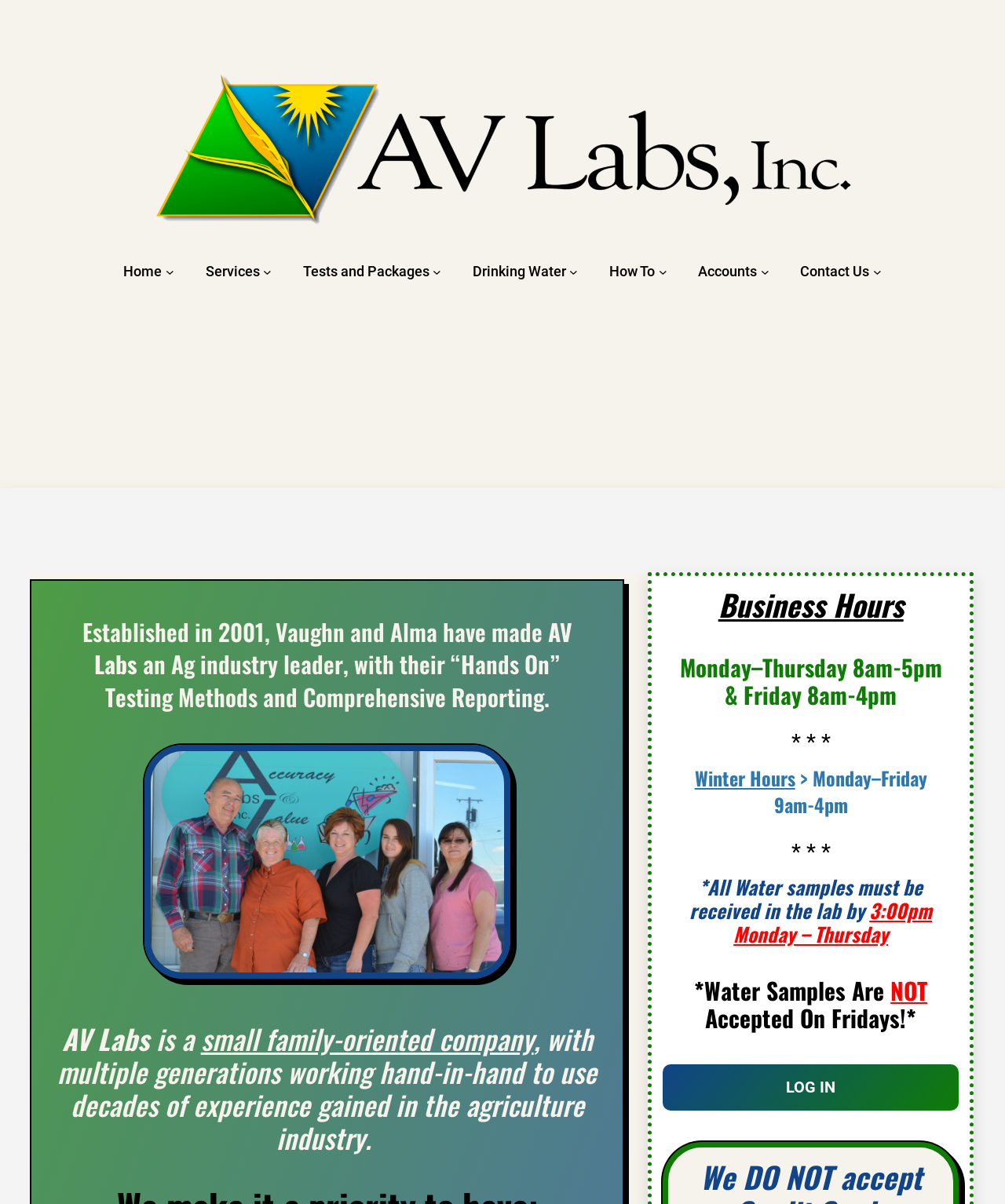Examine the image and give a thorough answer to the following question:
What is the deadline for receiving water samples?

The deadline for receiving water samples can be found in the section with the heading 'Business Hours'. It is stated that '*All Water samples must be received in the lab by 3:00pm Monday – Thursday'.